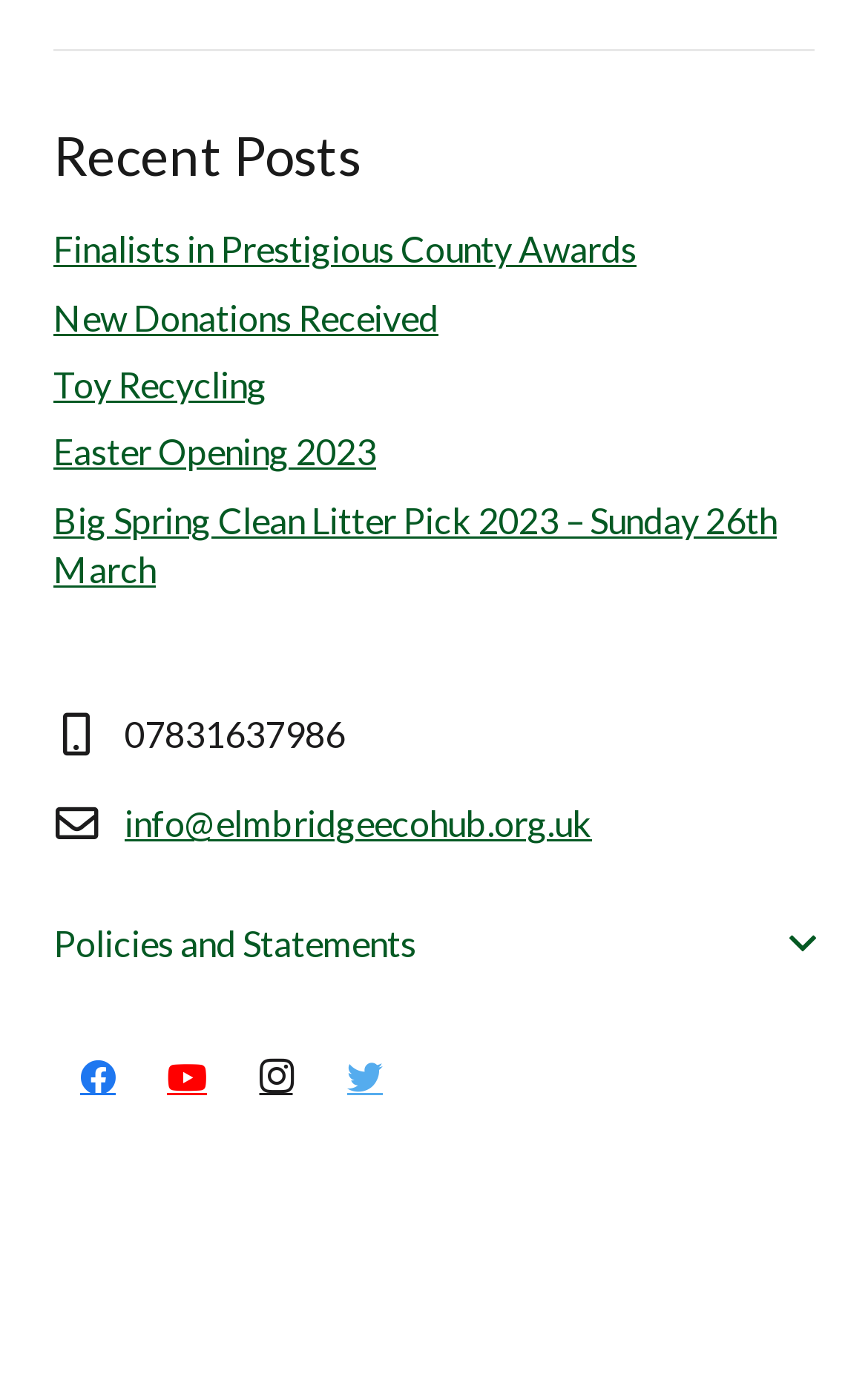Given the element description, predict the bounding box coordinates in the format (top-left x, top-left y, bottom-right x, bottom-right y). Make sure all values are between 0 and 1. Here is the element description: aria-label="YouTube" title="YouTube"

[0.164, 0.744, 0.267, 0.808]